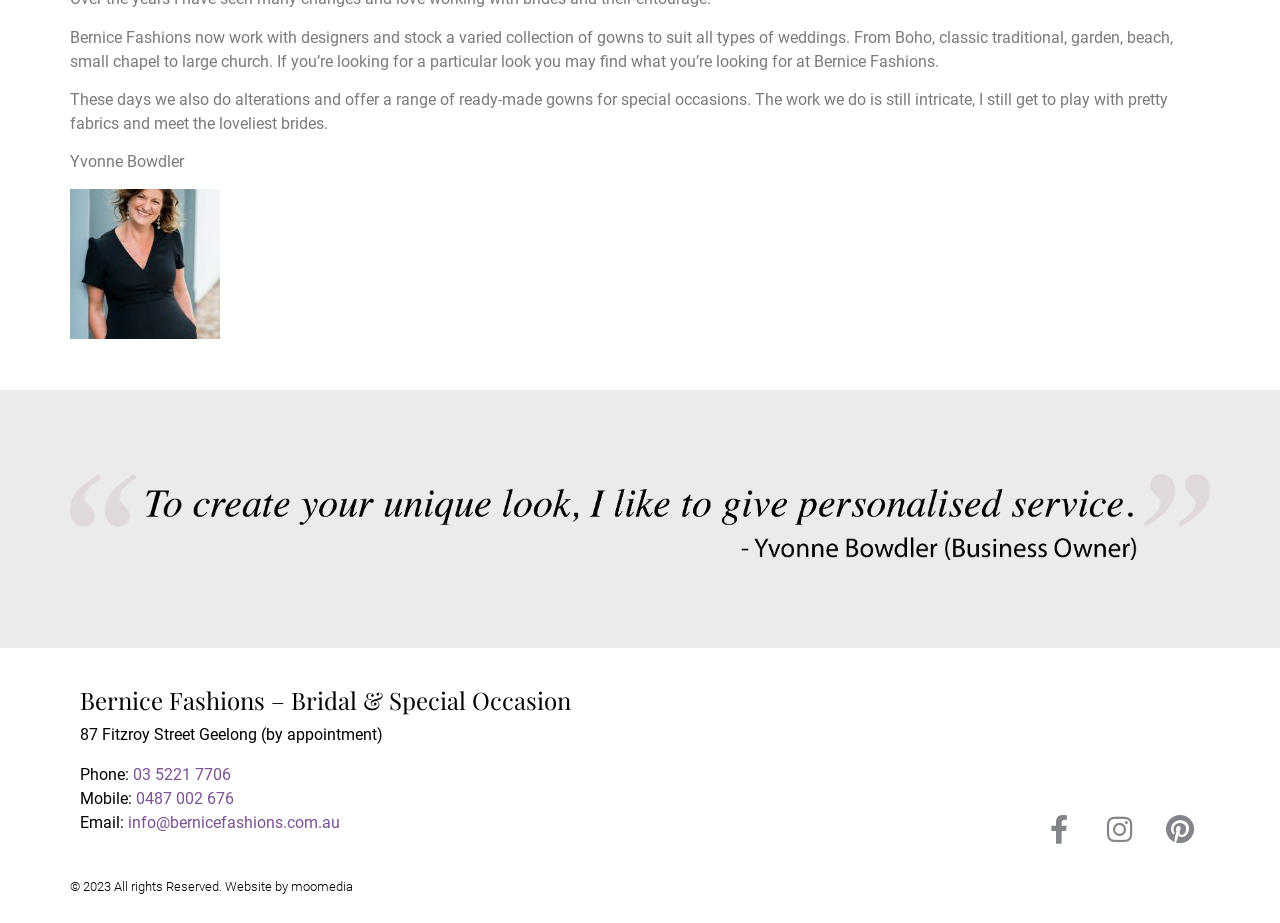Can you give a comprehensive explanation to the question given the content of the image?
What is the address of Bernice Fashions?

The text '87 Fitzroy Street Geelong (by appointment)' is present on the webpage, which indicates that this is the address of Bernice Fashions.